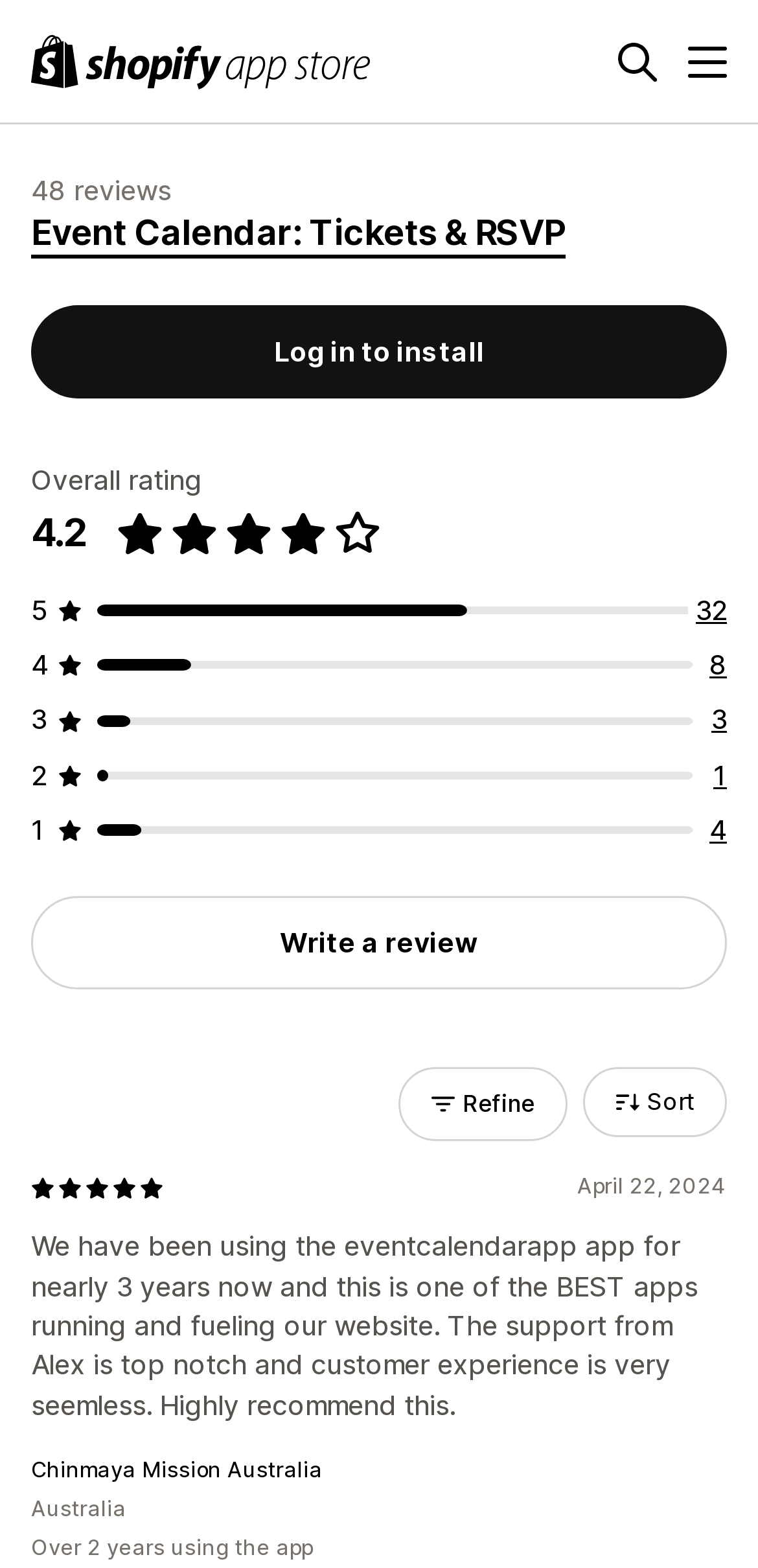Find the bounding box coordinates of the clickable region needed to perform the following instruction: "Refine the search results". The coordinates should be provided as four float numbers between 0 and 1, i.e., [left, top, right, bottom].

[0.526, 0.681, 0.749, 0.728]